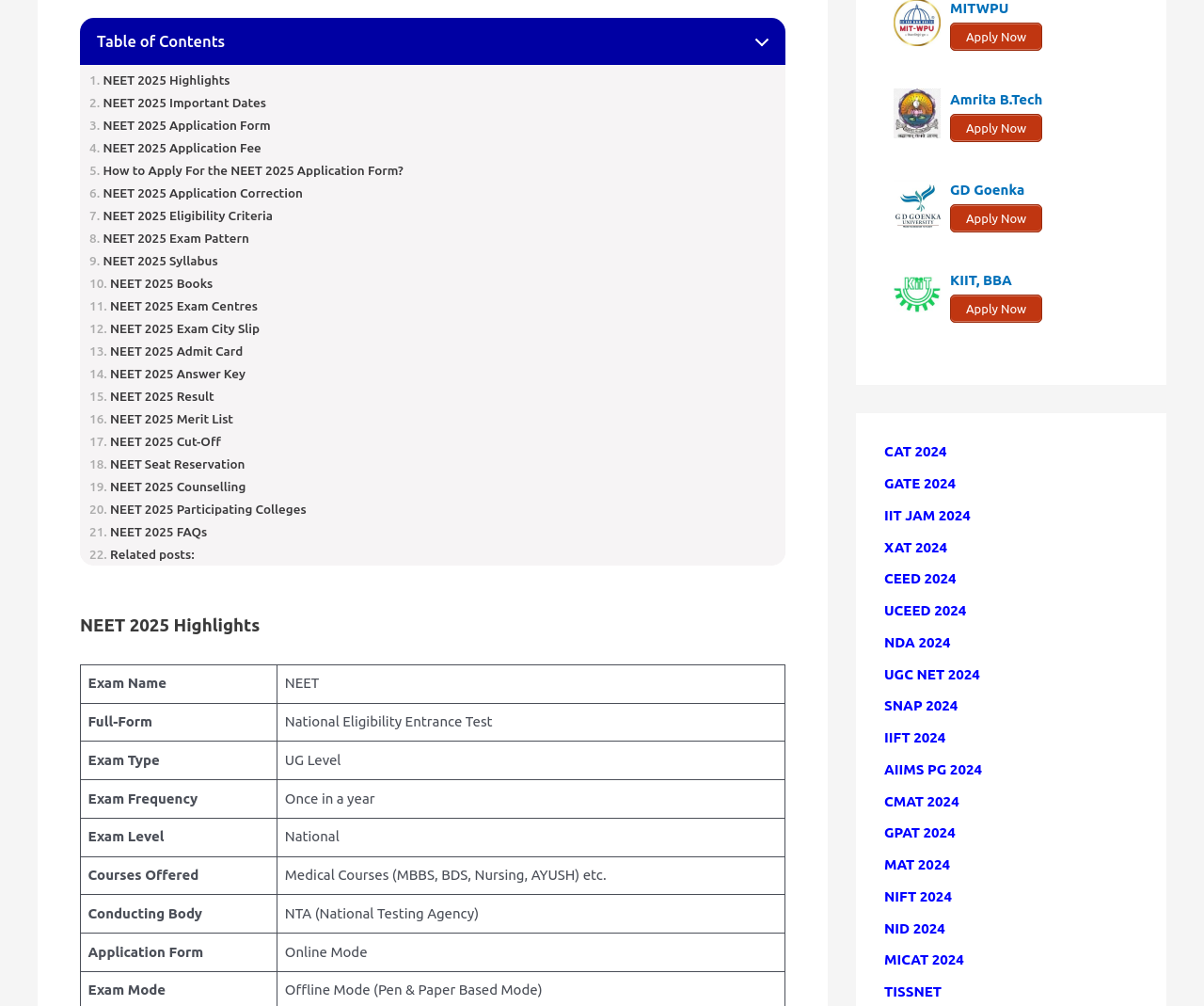Analyze the image and answer the question with as much detail as possible: 
How many images are there on the webpage?

There are three images on the webpage, all of which are logos of educational institutions, namely Narayana Business School.